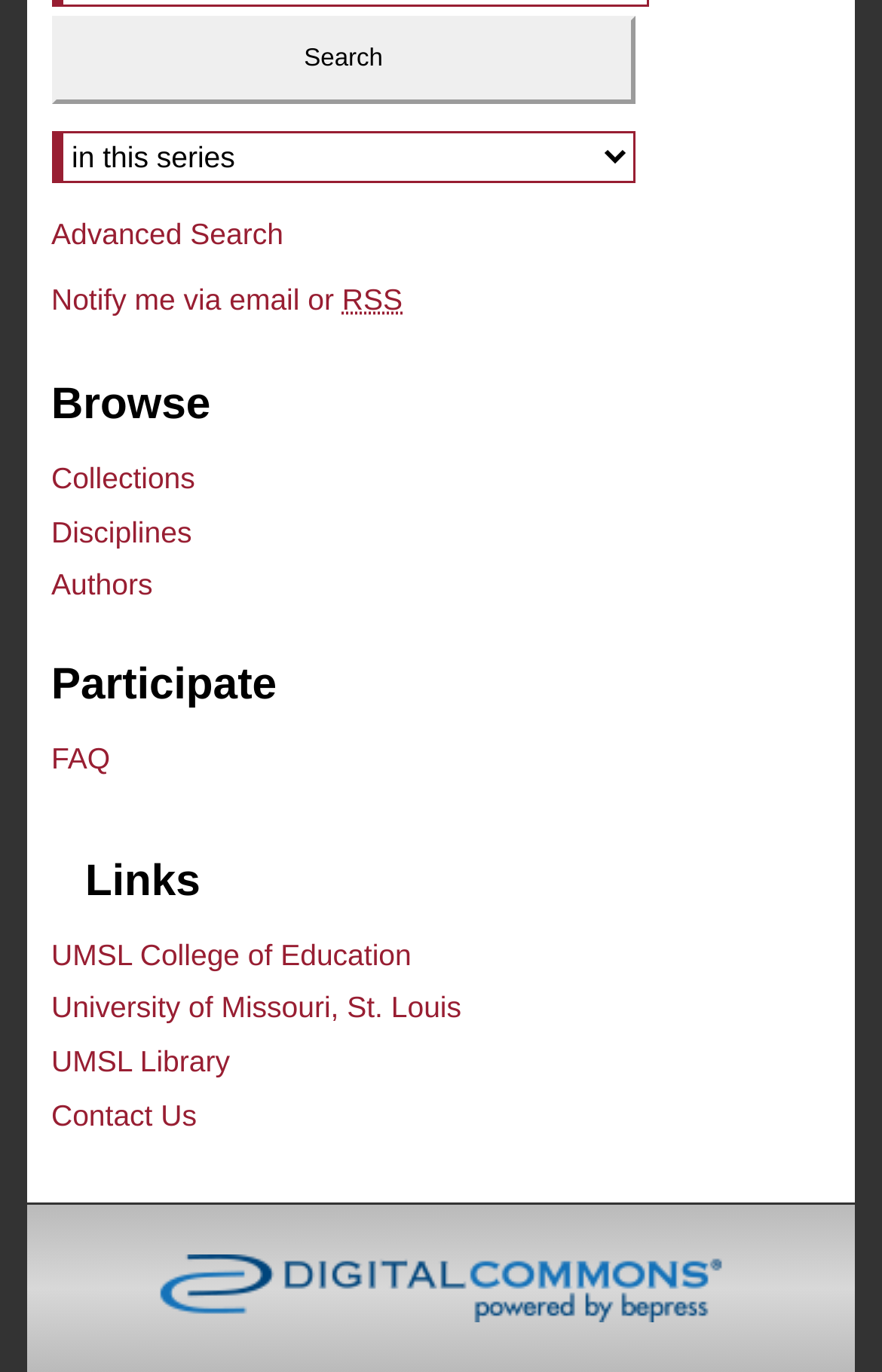Answer the following query with a single word or phrase:
How many links are under 'Links'?

4